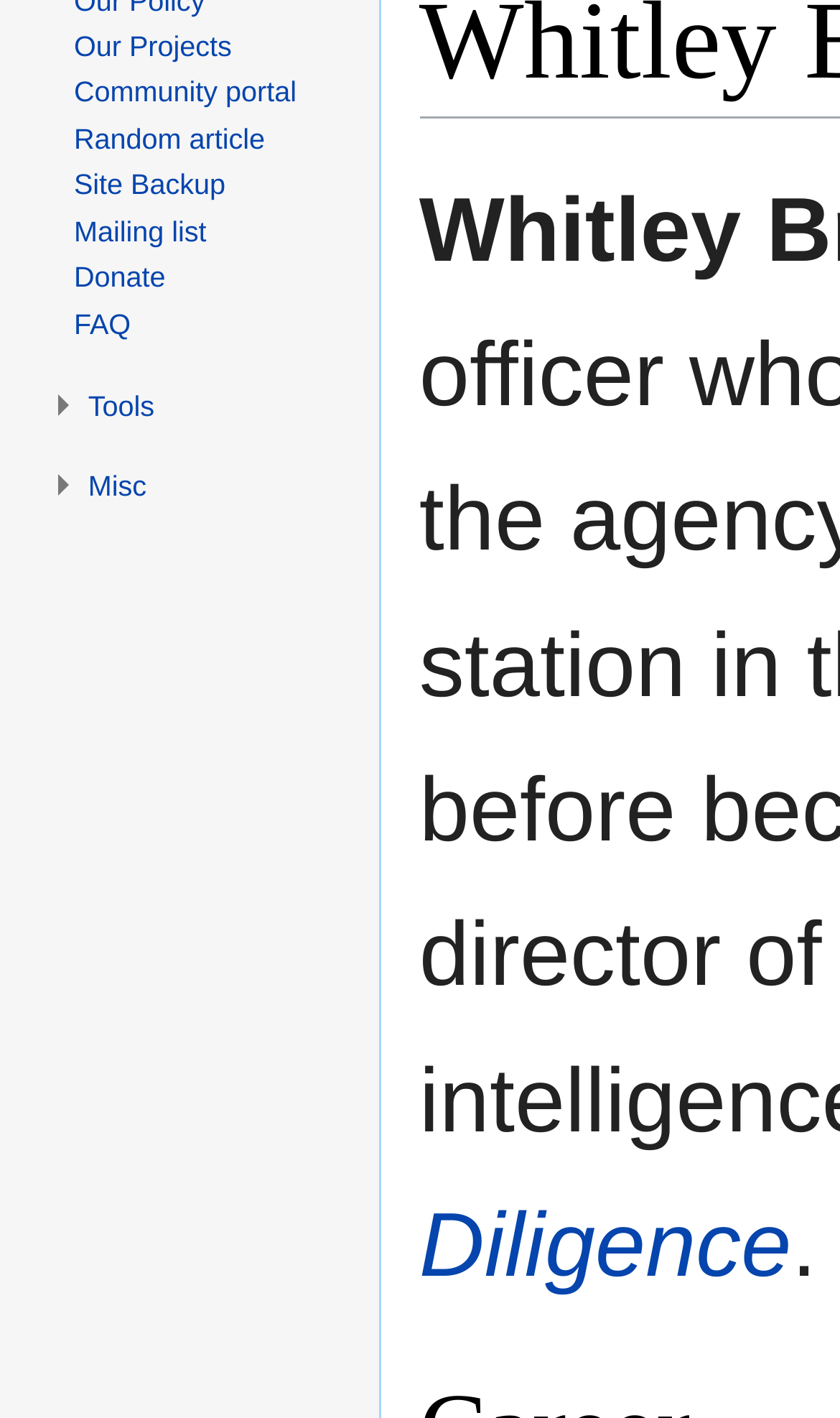Given the webpage screenshot and the description, determine the bounding box coordinates (top-left x, top-left y, bottom-right x, bottom-right y) that define the location of the UI element matching this description: Tools

[0.054, 0.269, 0.424, 0.303]